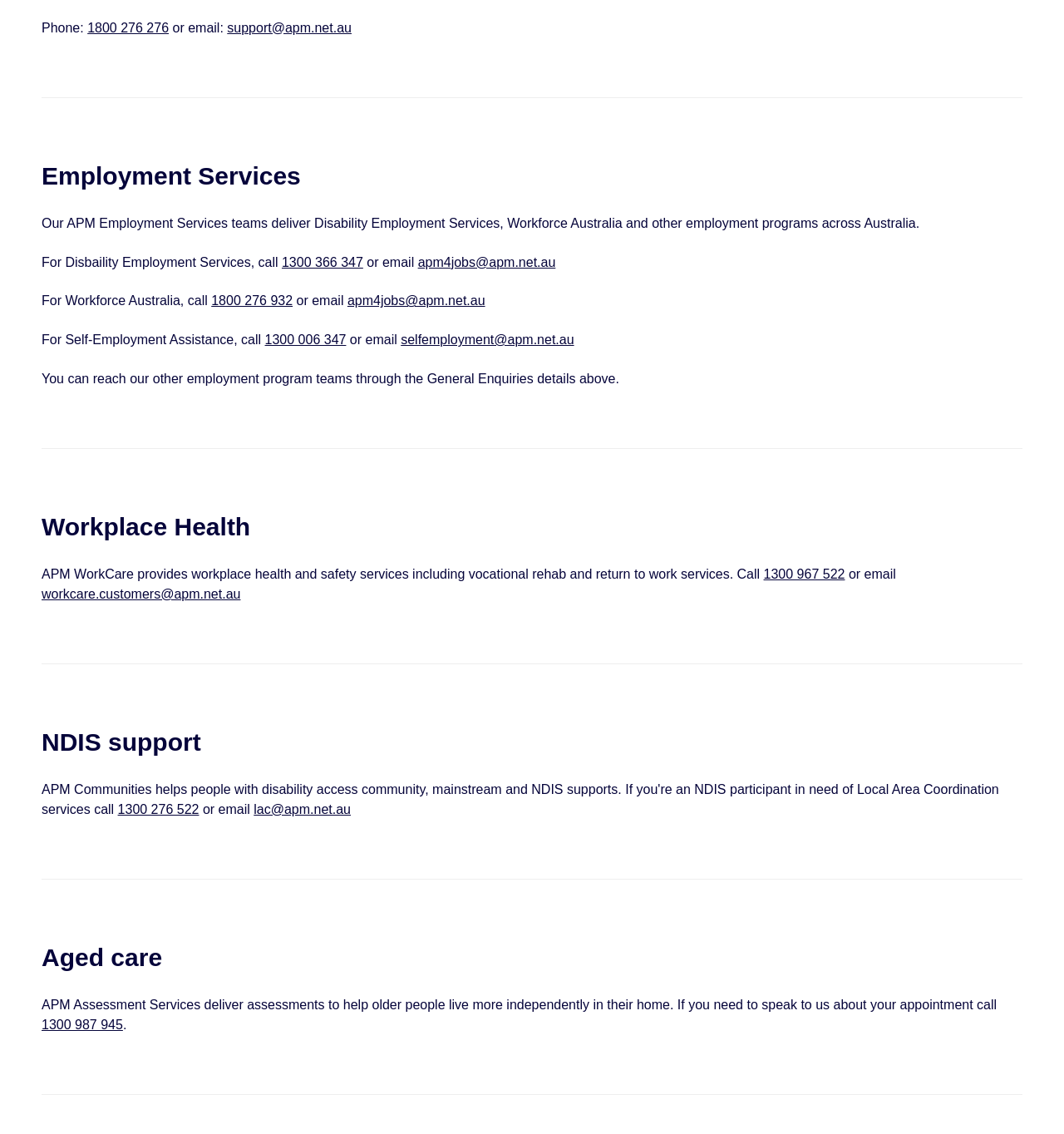Determine the bounding box for the HTML element described here: "1300 987 945". The coordinates should be given as [left, top, right, bottom] with each number being a float between 0 and 1.

[0.039, 0.897, 0.116, 0.909]